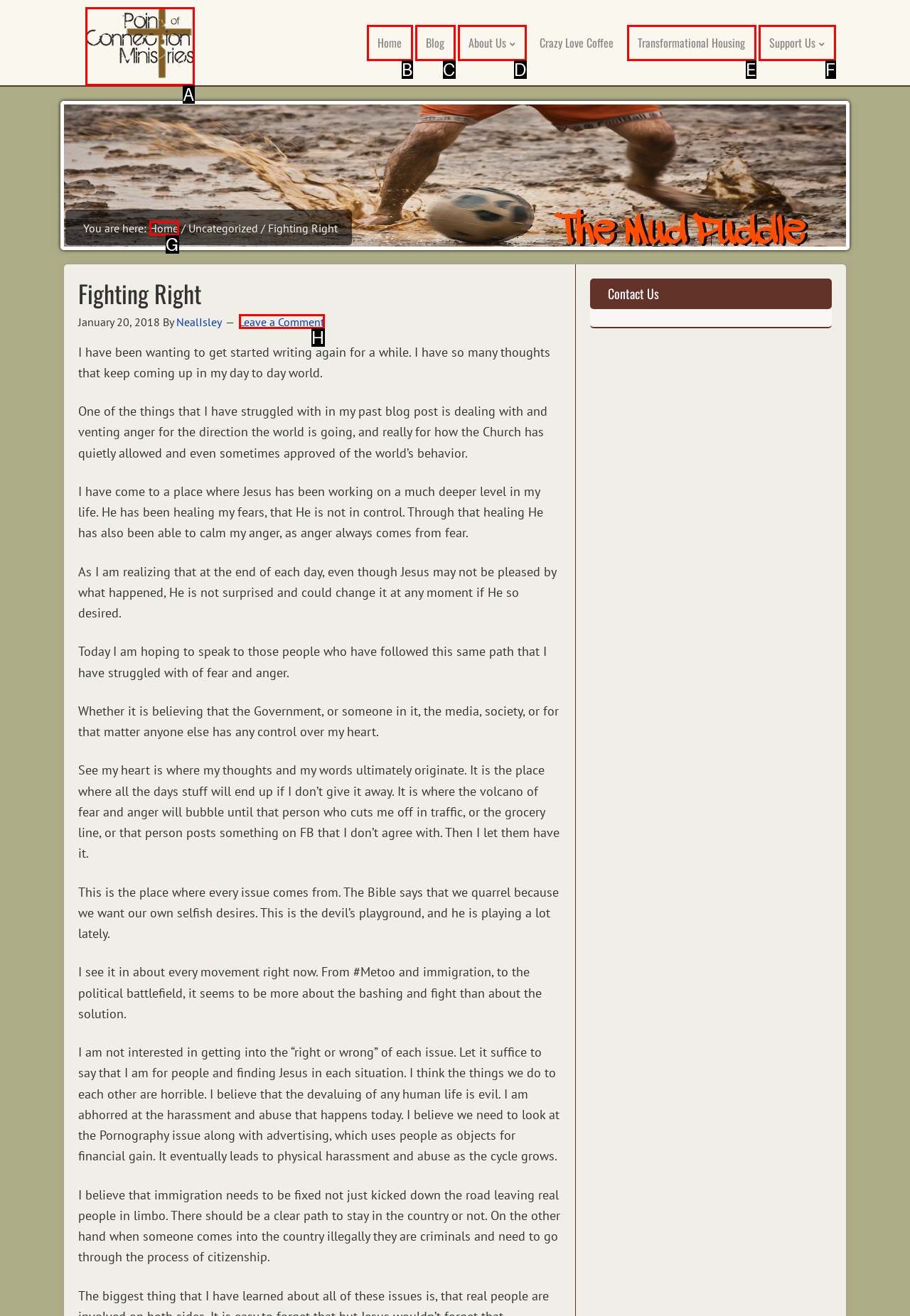From the provided options, pick the HTML element that matches the description: how we review products. Respond with the letter corresponding to your choice.

None